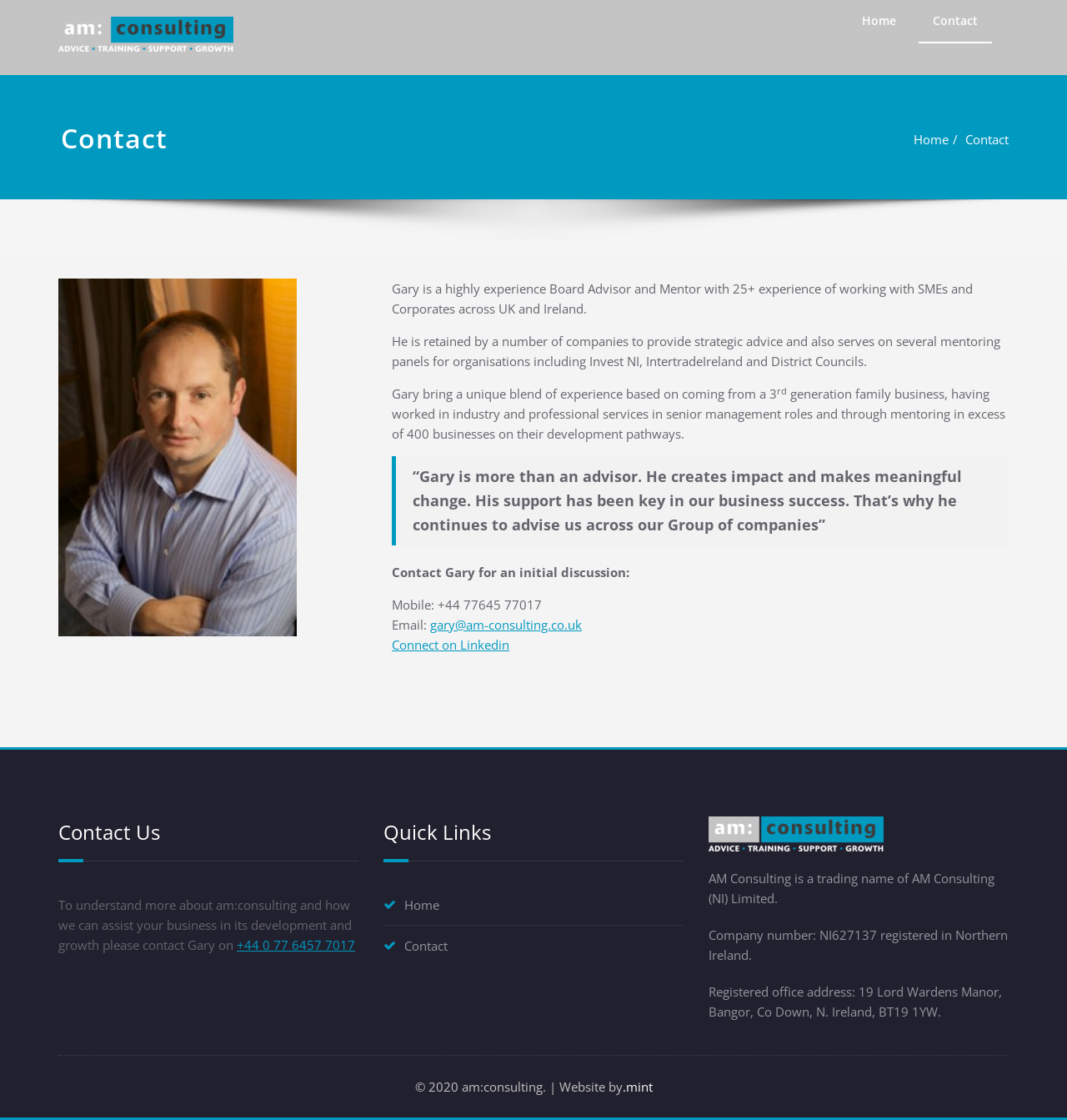Provide the bounding box coordinates for the UI element described in this sentence: "+44 0 77 6457 7017". The coordinates should be four float values between 0 and 1, i.e., [left, top, right, bottom].

[0.222, 0.836, 0.333, 0.851]